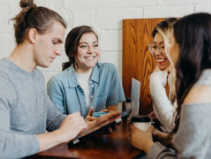Describe every aspect of the image in depth.

The image captures a lively and engaging moment among four young adults gathered around a wooden table. Two women and two men are engrossed in conversation, suggesting a collaborative or brainstorming session. The woman in the center, wearing a light blue shirt, beams with a smile, indicating a lively discussion or a shared joke. One of the men, dressed in a grey sweater, appears to be taking notes on a tablet, contributing to the dynamic exchange. The setting, characterized by a cozy and inviting atmosphere, features a bright interior with light-colored walls, wood accents, and individual coffee cups, hinting at a casual meeting or study session. This scene reflects a sense of camaraderie and teamwork, highlighting their connection and shared purpose.